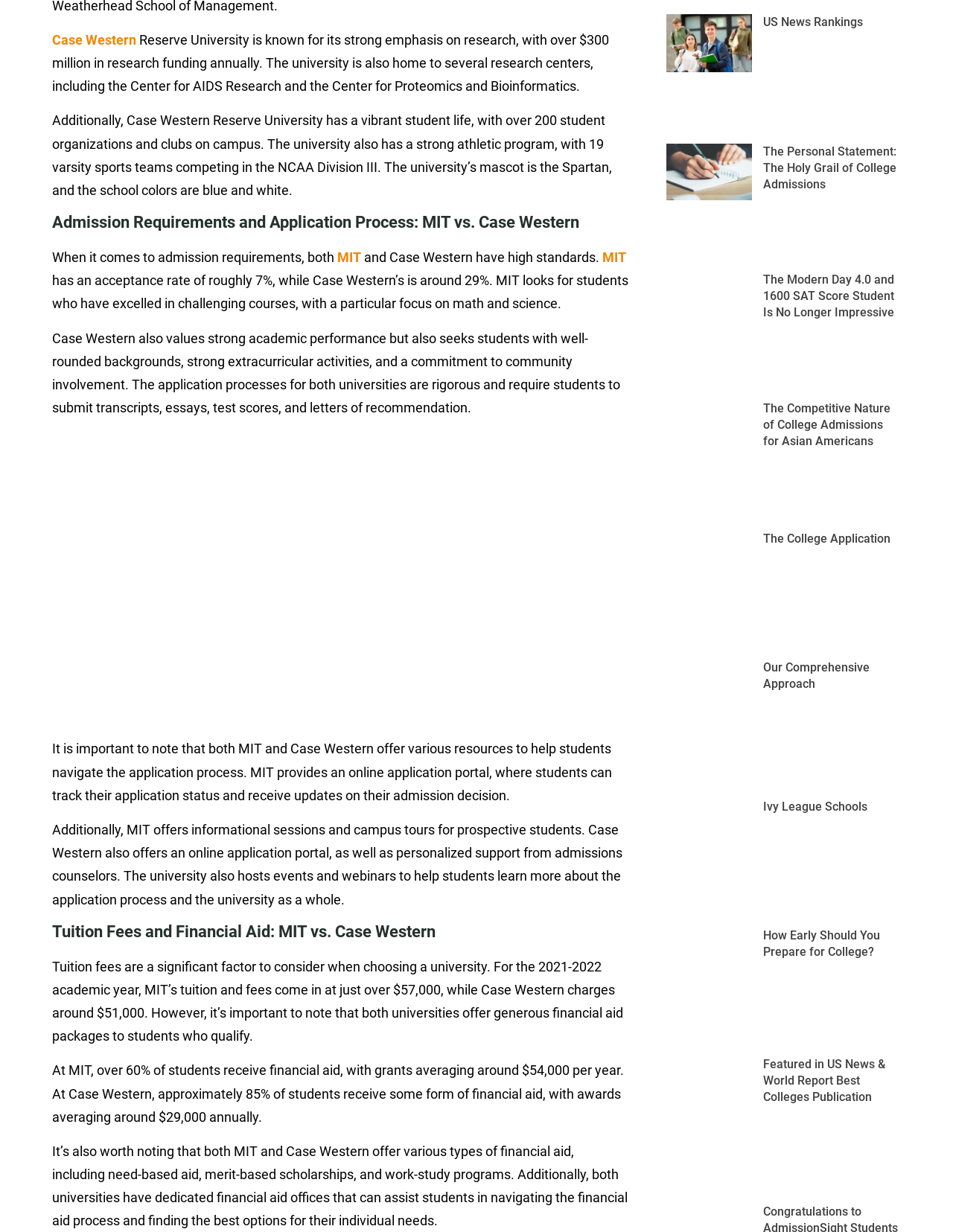Respond with a single word or phrase:
What is the topic of the article with the heading 'The Personal Statement: The Holy Grail of College Admissions'?

College admissions